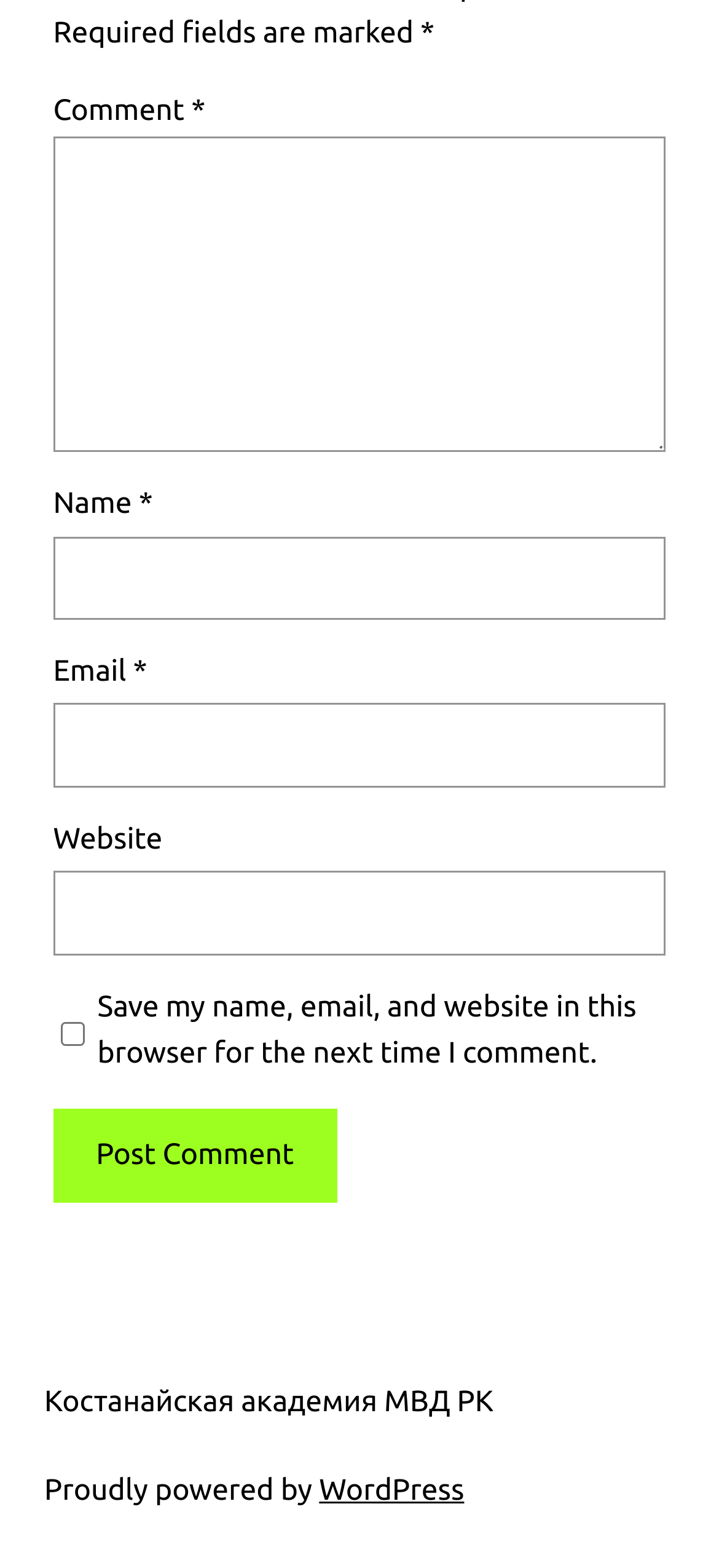Please determine the bounding box of the UI element that matches this description: parent_node: Email * aria-describedby="email-notes" name="email". The coordinates should be given as (top-left x, top-left y, bottom-right x, bottom-right y), with all values between 0 and 1.

[0.074, 0.449, 0.926, 0.502]